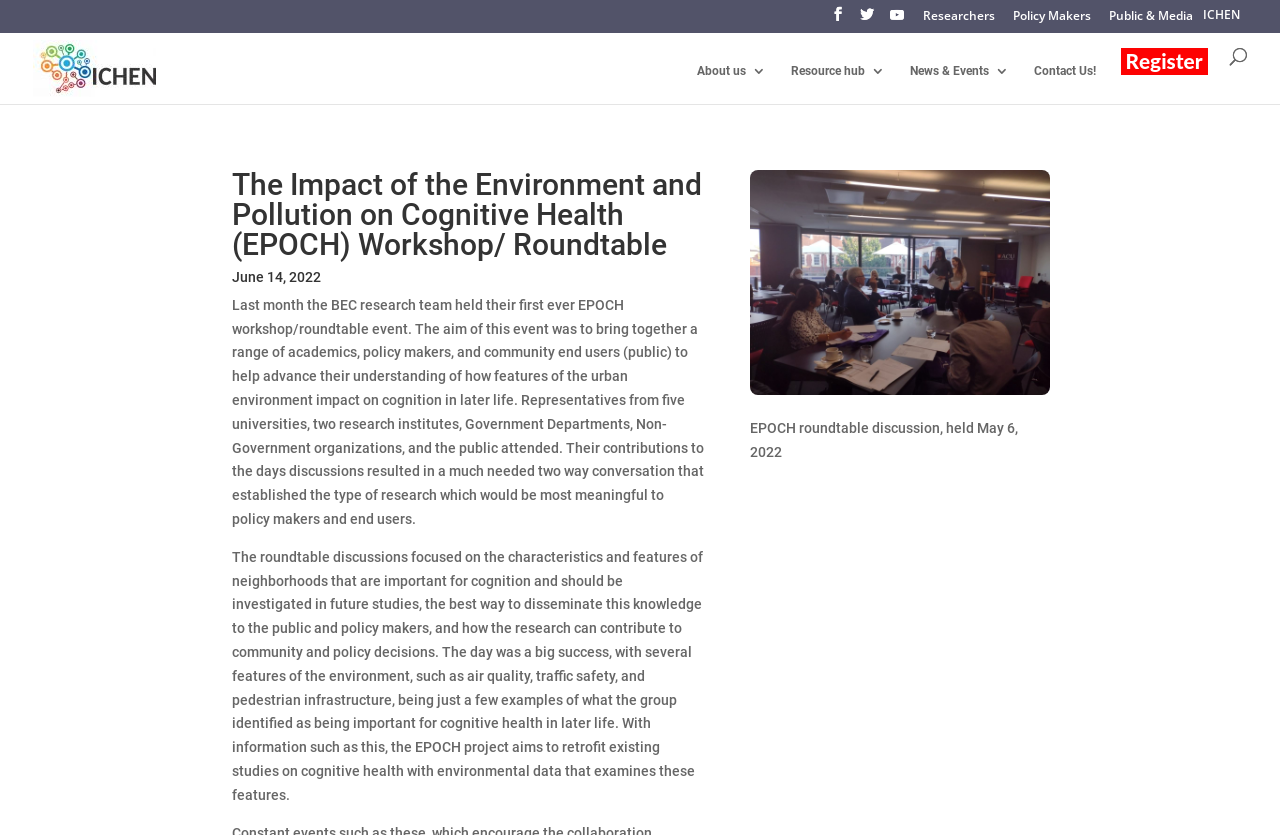Bounding box coordinates are to be given in the format (top-left x, top-left y, bottom-right x, bottom-right y). All values must be floating point numbers between 0 and 1. Provide the bounding box coordinate for the UI element described as: Resource hub

[0.618, 0.076, 0.691, 0.111]